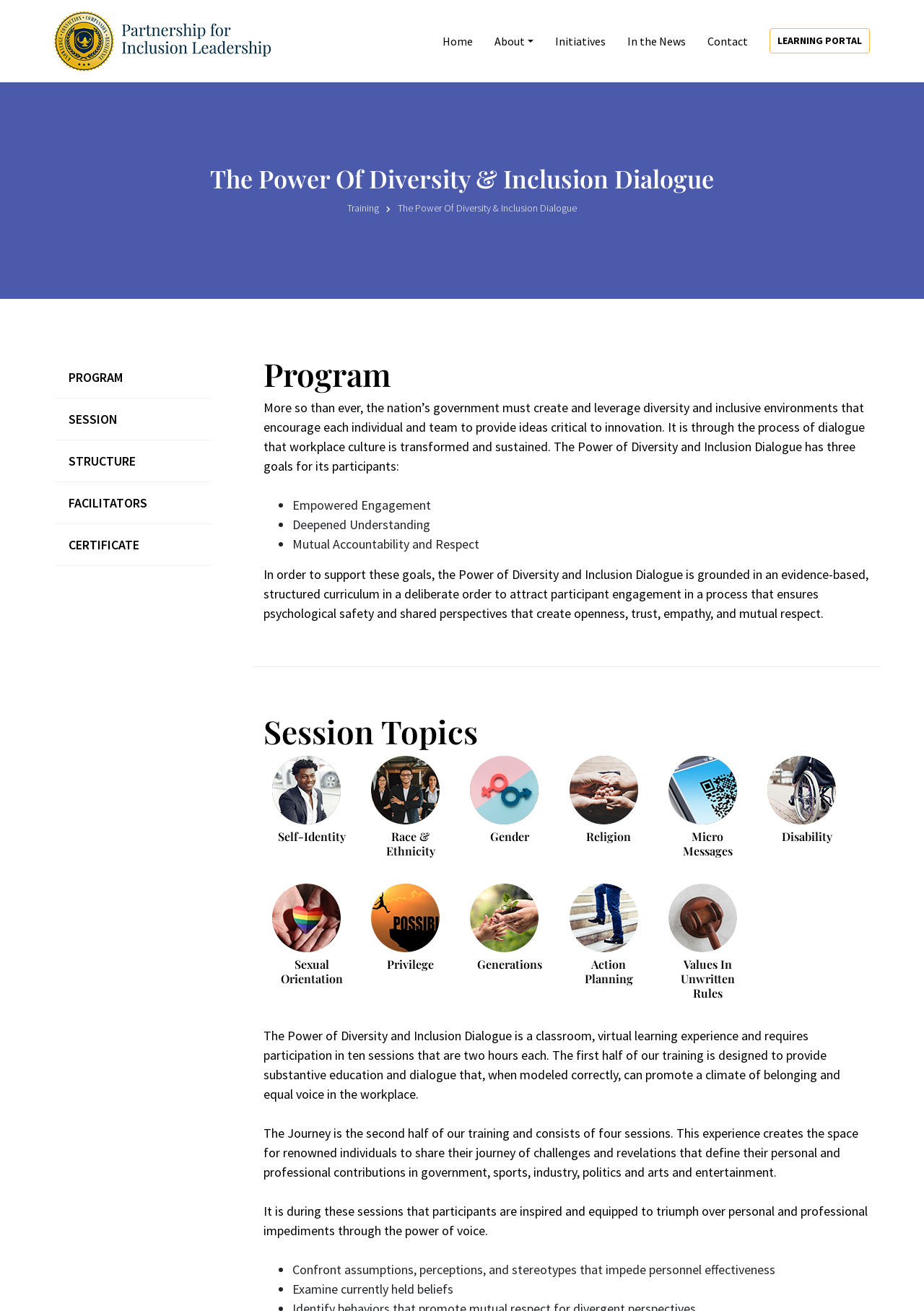Answer the question below in one word or phrase:
What are the three goals of the Power of Diversity and Inclusion Dialogue?

Empowered Engagement, Deepened Understanding, Mutual Accountability and Respect